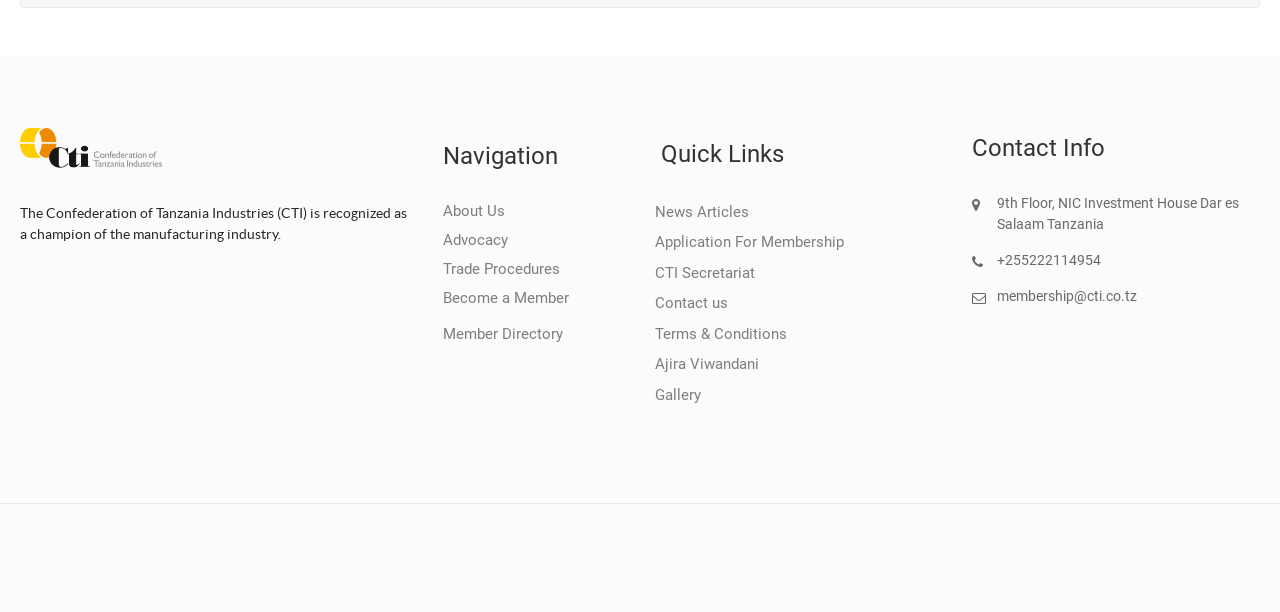Please identify the bounding box coordinates of where to click in order to follow the instruction: "View Gallery".

[0.512, 0.631, 0.548, 0.66]